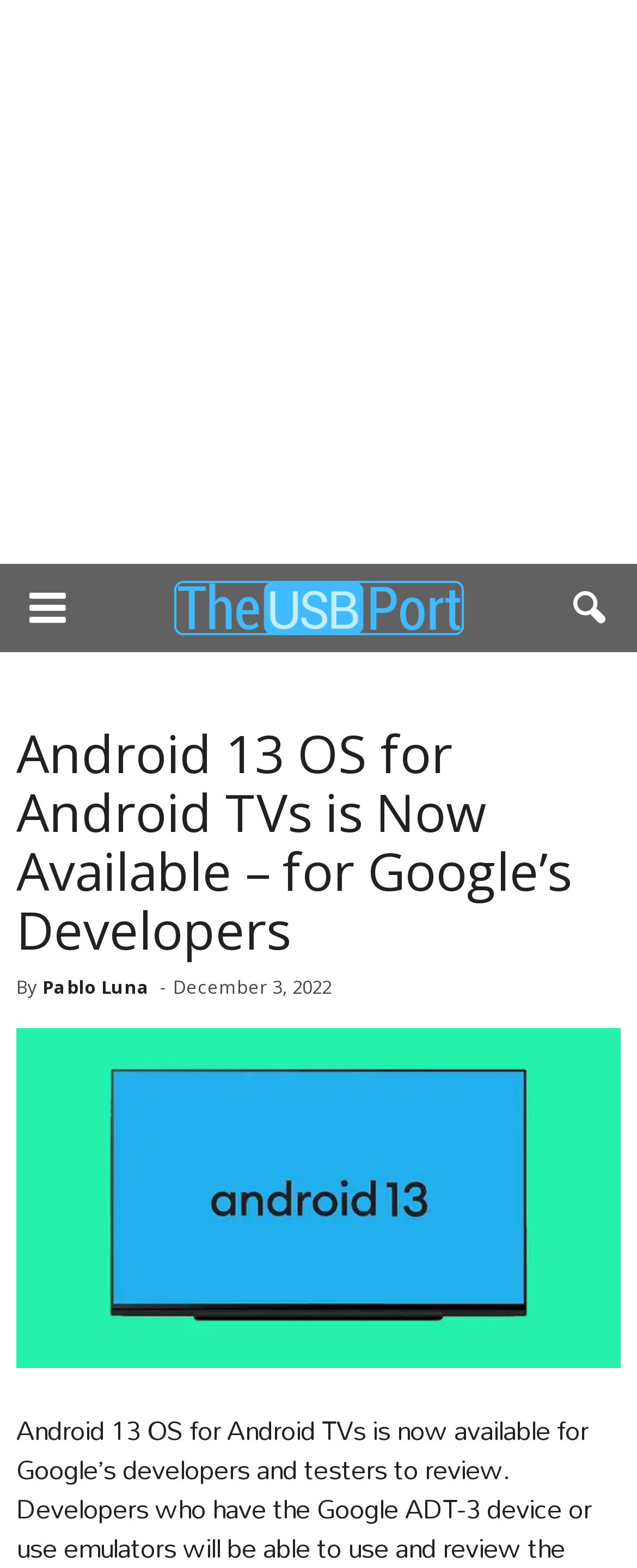Use a single word or phrase to answer the question: 
What is the purpose of the button on the webpage?

Unknown